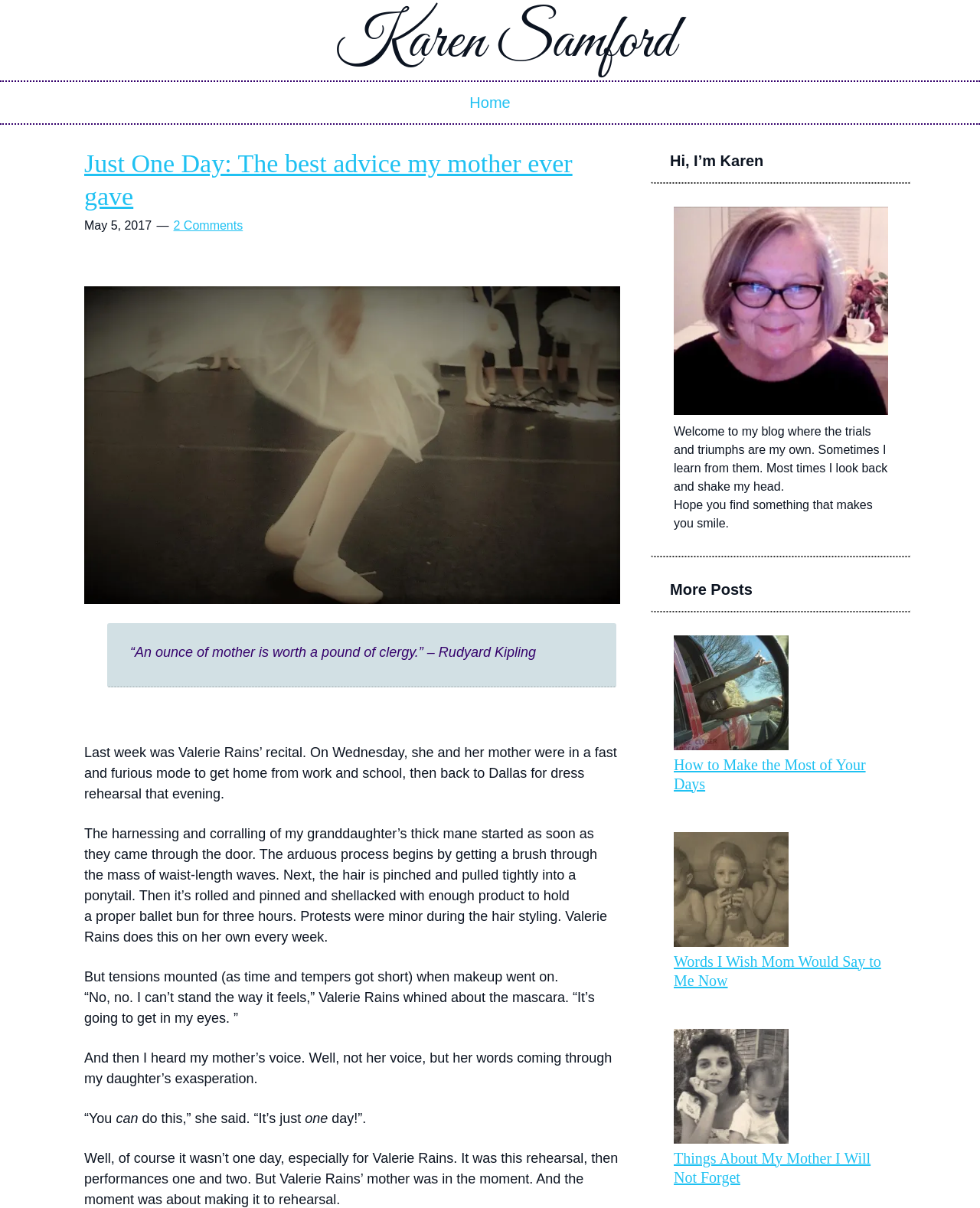Determine the bounding box coordinates of the clickable area required to perform the following instruction: "Visit Karen's personal homepage". The coordinates should be represented as four float numbers between 0 and 1: [left, top, right, bottom].

[0.664, 0.116, 0.93, 0.152]